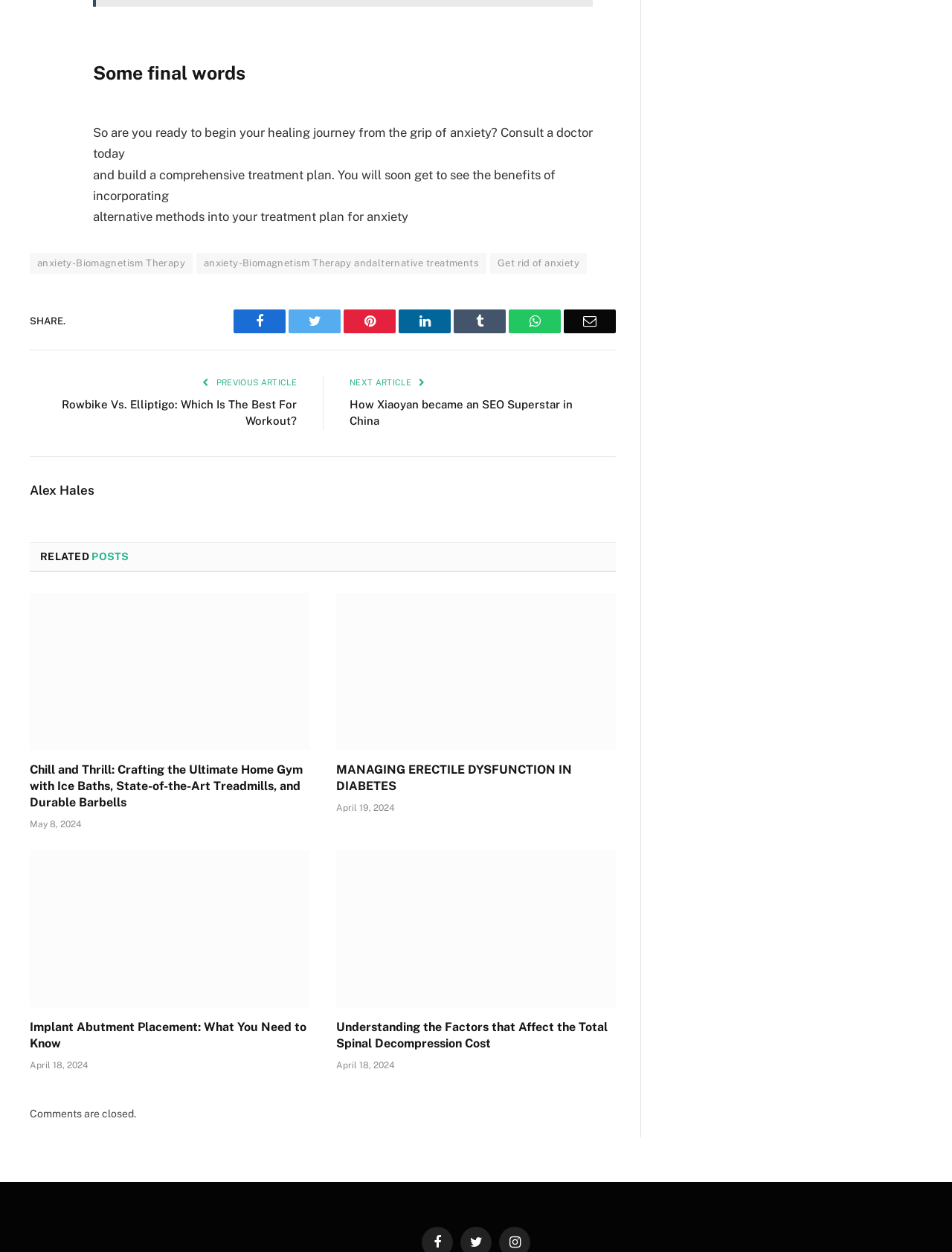Please identify the bounding box coordinates of the element's region that I should click in order to complete the following instruction: "Click the 'anxiety-Biomagnetism Therapy' link". The bounding box coordinates consist of four float numbers between 0 and 1, i.e., [left, top, right, bottom].

[0.031, 0.202, 0.202, 0.219]